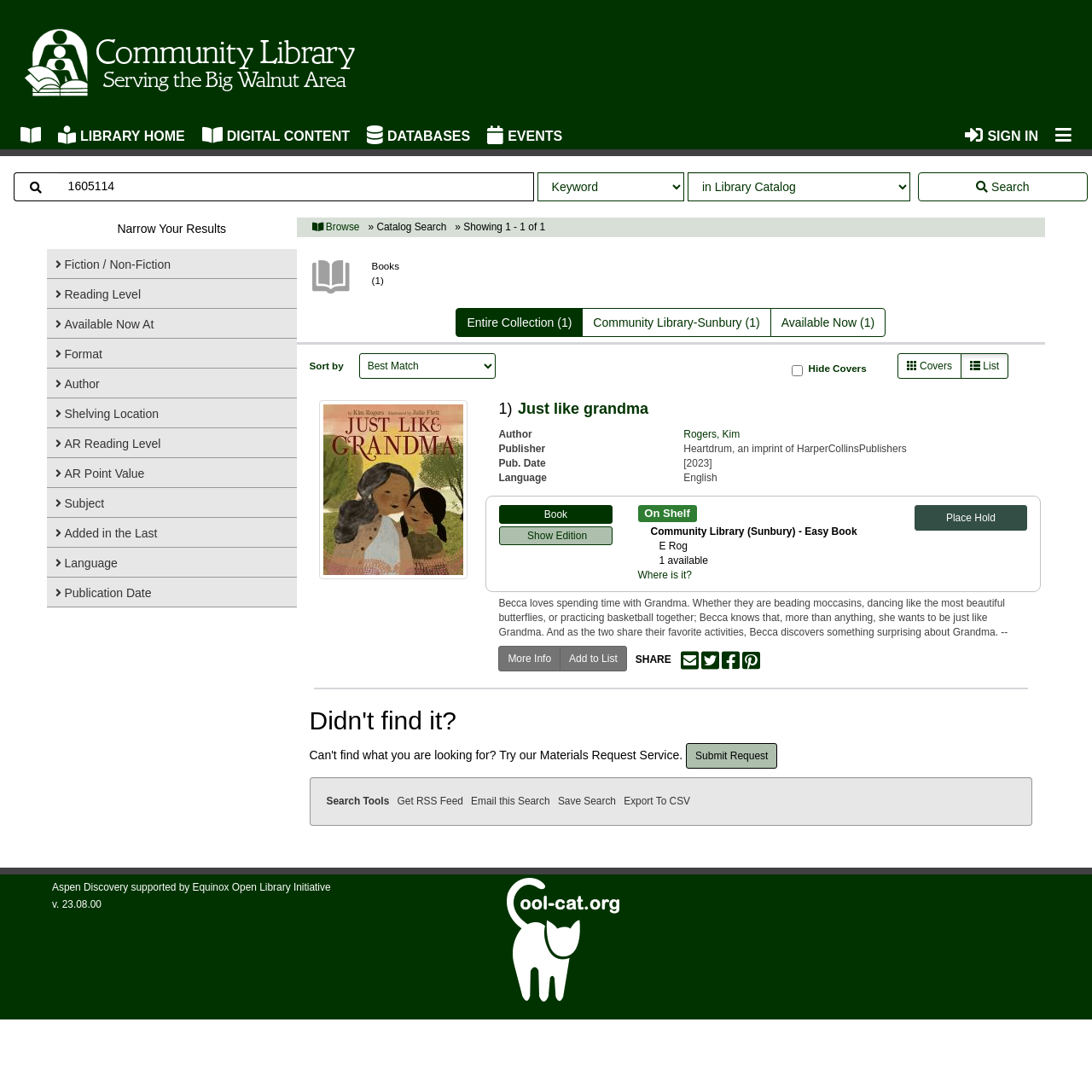Please identify the bounding box coordinates of the element's region that should be clicked to execute the following instruction: "Search for a book". The bounding box coordinates must be four float numbers between 0 and 1, i.e., [left, top, right, bottom].

[0.009, 0.157, 0.489, 0.184]